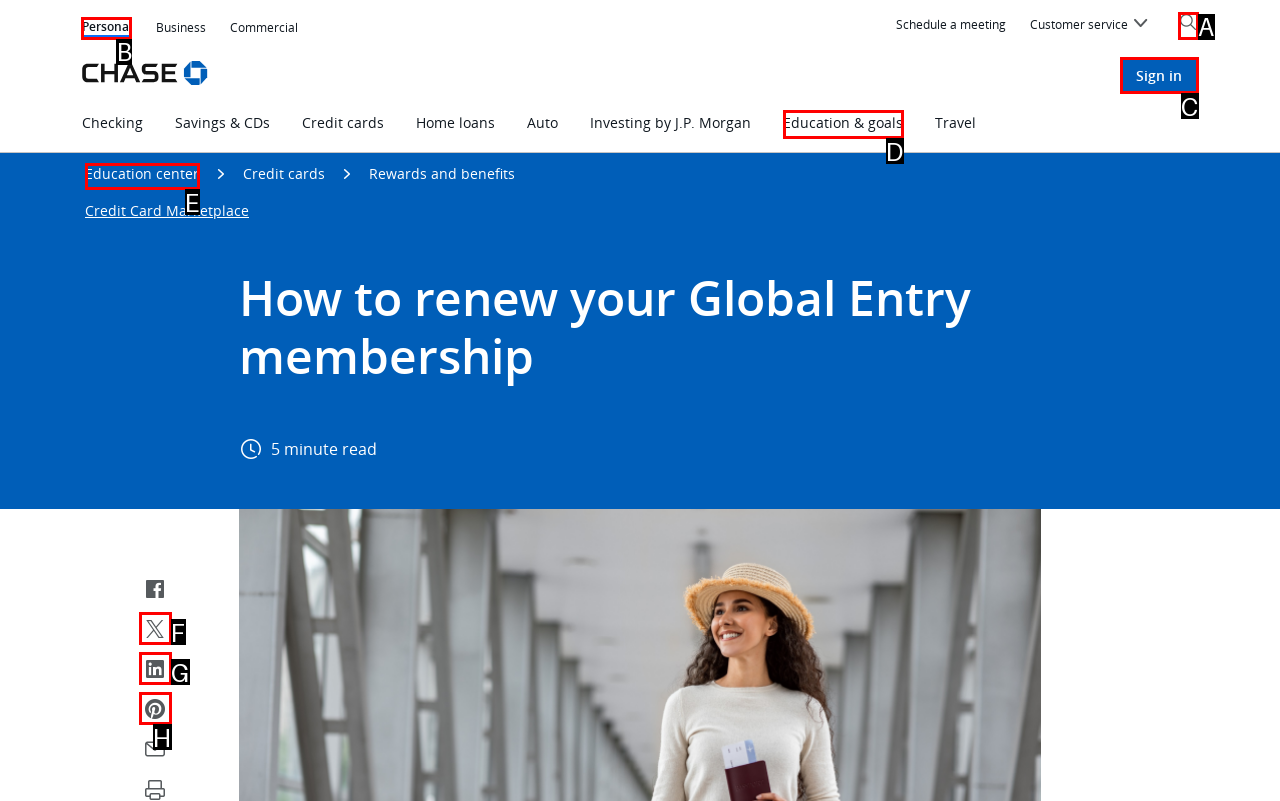Choose the HTML element that should be clicked to accomplish the task: Navigate to personal homepage. Answer with the letter of the chosen option.

B